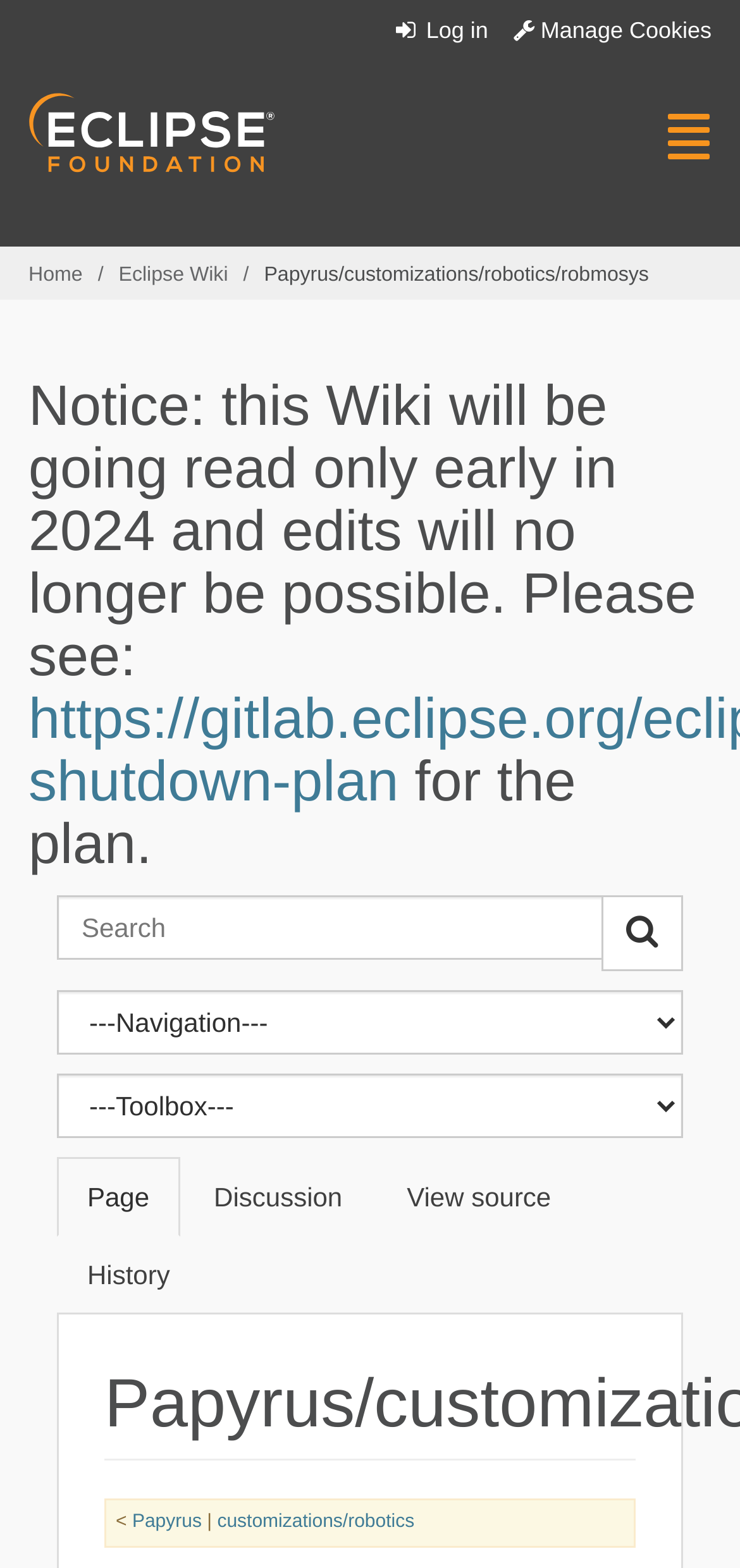How many tabs are in the tab list?
Based on the content of the image, thoroughly explain and answer the question.

I found the tab list on the webpage, which contains 4 tabs: 'Page', 'Discussion', 'View source', and 'History'.